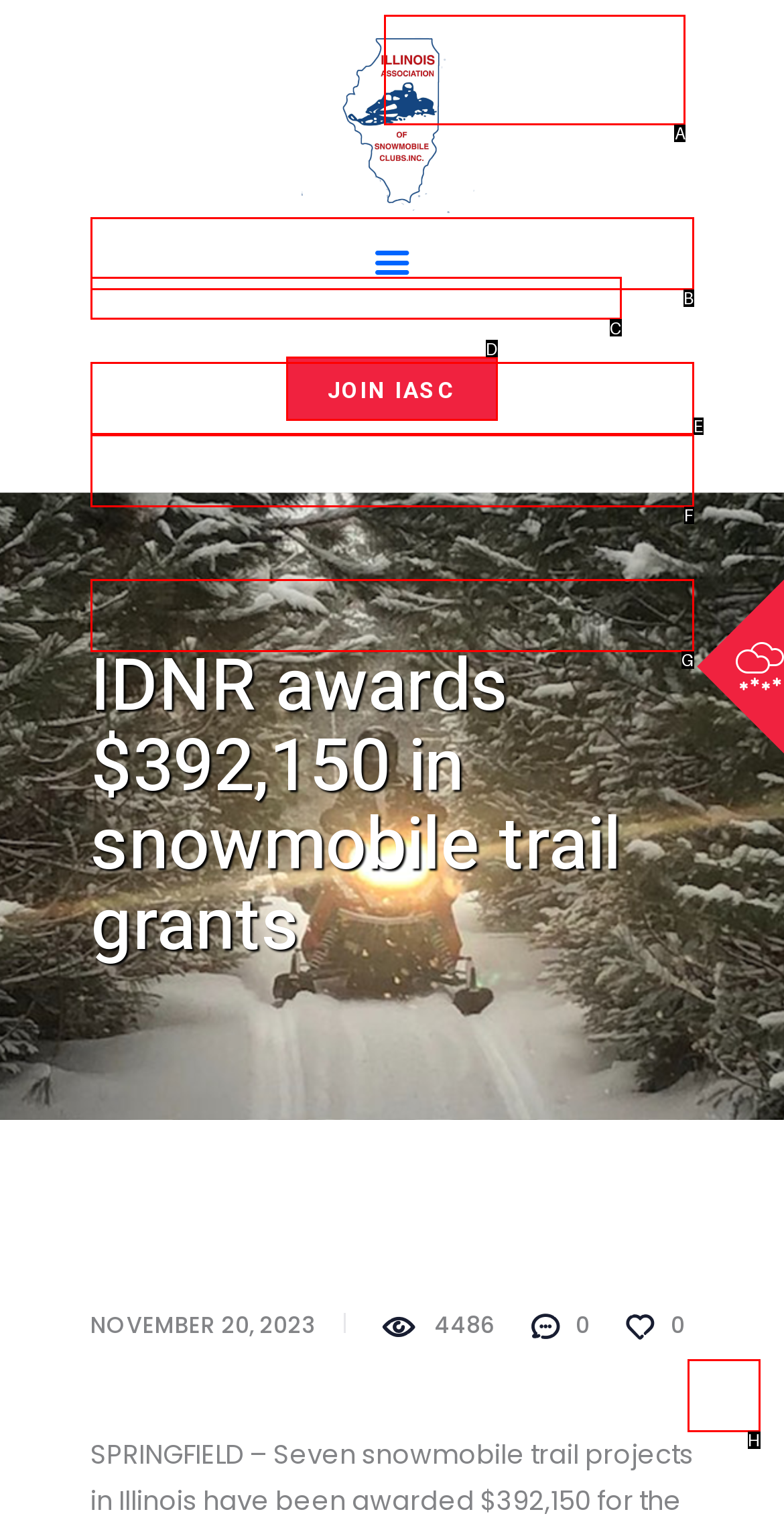Tell me which one HTML element I should click to complete the following task: Enter number of children
Answer with the option's letter from the given choices directly.

A